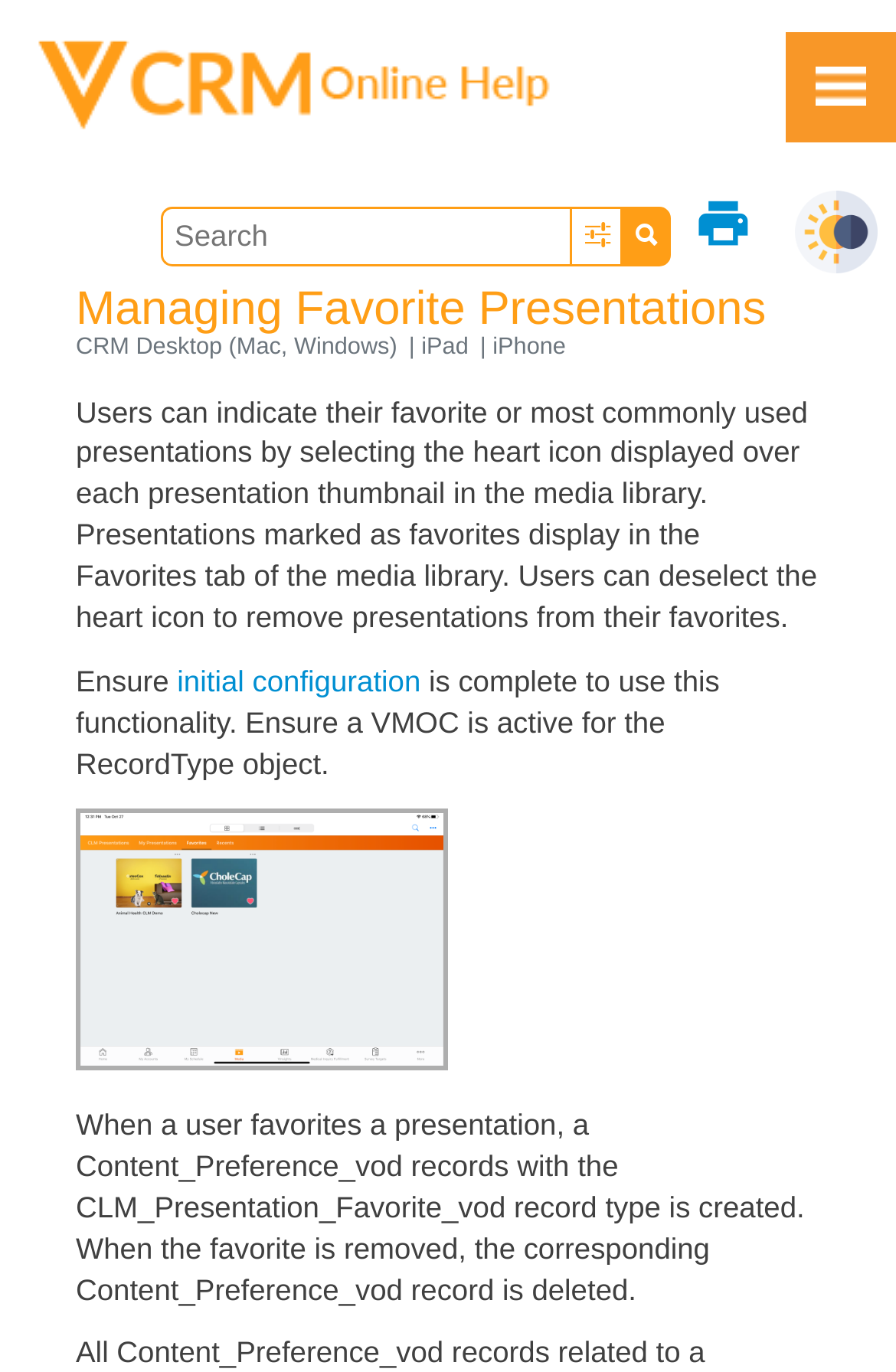Locate the bounding box coordinates of the element that should be clicked to fulfill the instruction: "Search for a presentation".

[0.18, 0.151, 0.635, 0.194]